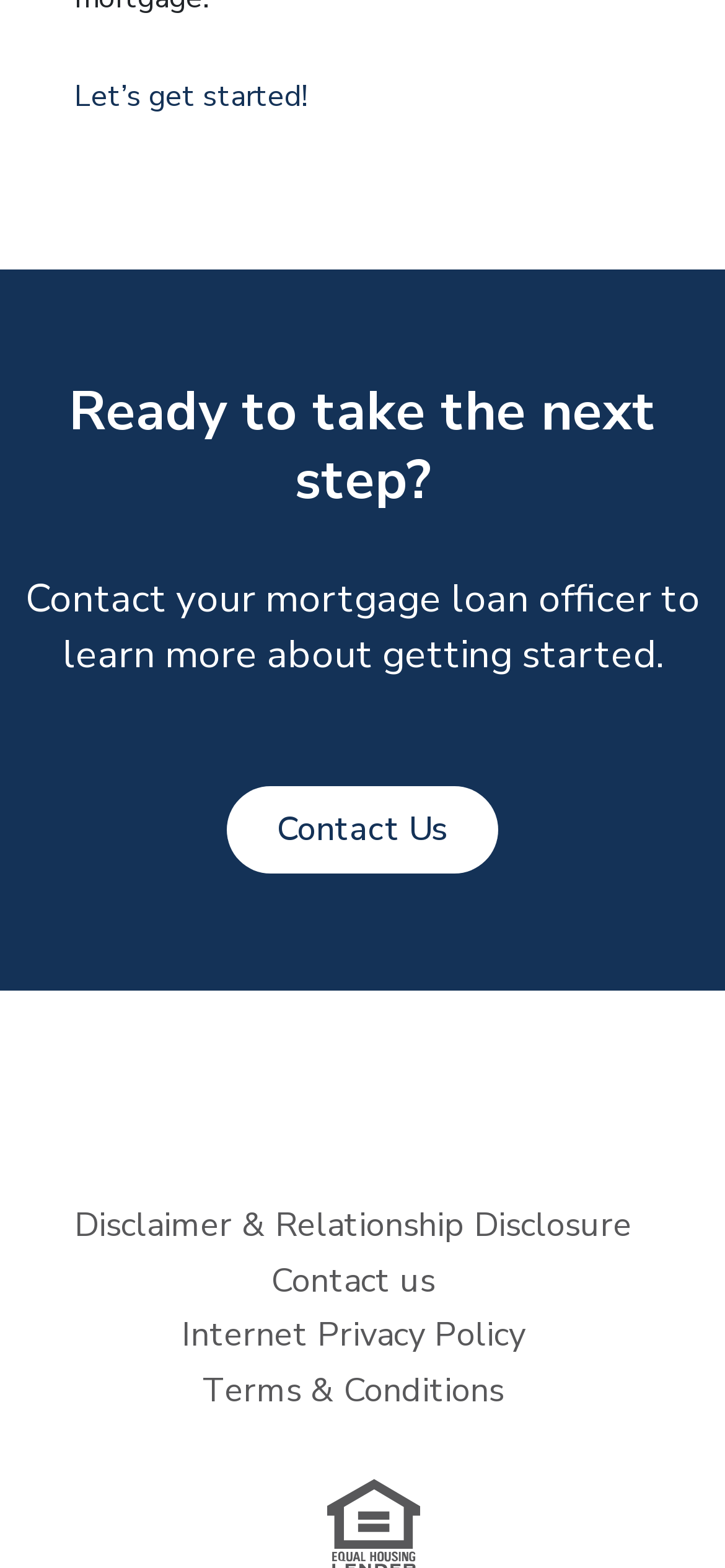What is the tone of the webpage?
Provide an in-depth answer to the question, covering all aspects.

The tone of the webpage appears to be encouraging, as evident from the heading 'Ready to take the next step?' and the call-to-action button 'Let's get started', which suggest that the user should take action and move forward with the process.